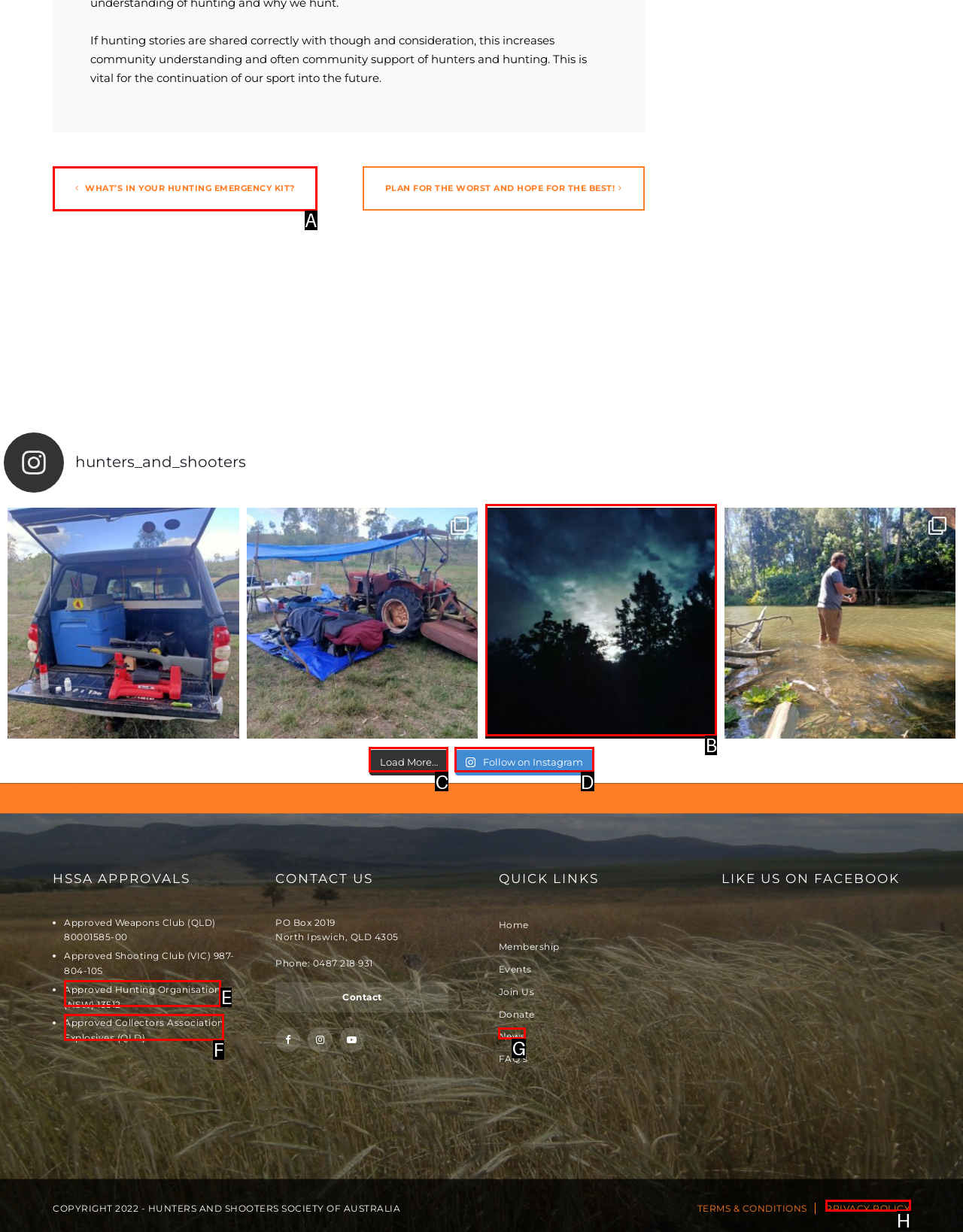Tell me which letter I should select to achieve the following goal: Click on 'WHAT’S IN YOUR HUNTING EMERGENCY KIT?'
Answer with the corresponding letter from the provided options directly.

A